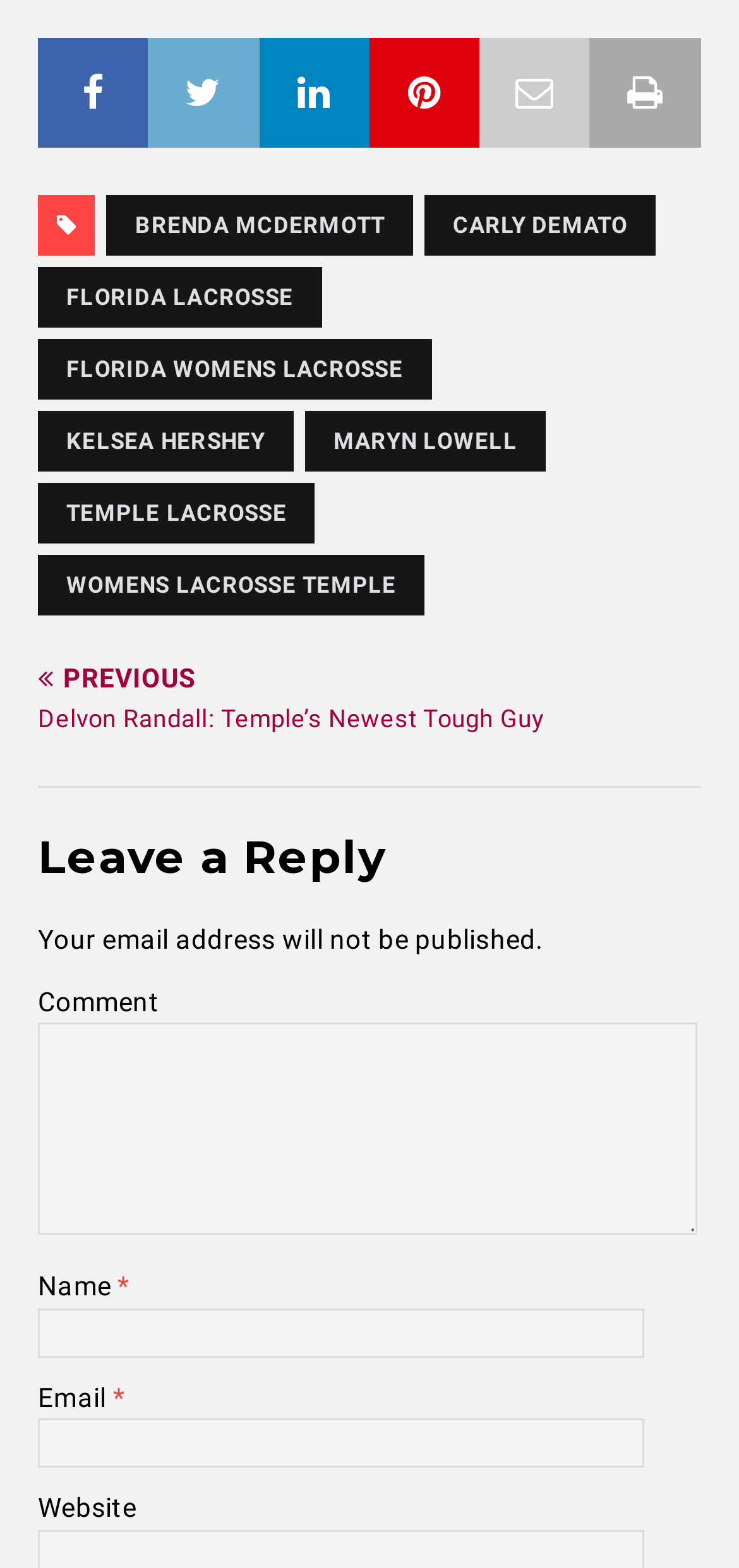Identify the bounding box coordinates of the clickable region necessary to fulfill the following instruction: "Click on PREVIOUS Delvon Randall: Temple’s Newest Tough Guy". The bounding box coordinates should be four float numbers between 0 and 1, i.e., [left, top, right, bottom].

[0.051, 0.423, 0.949, 0.471]